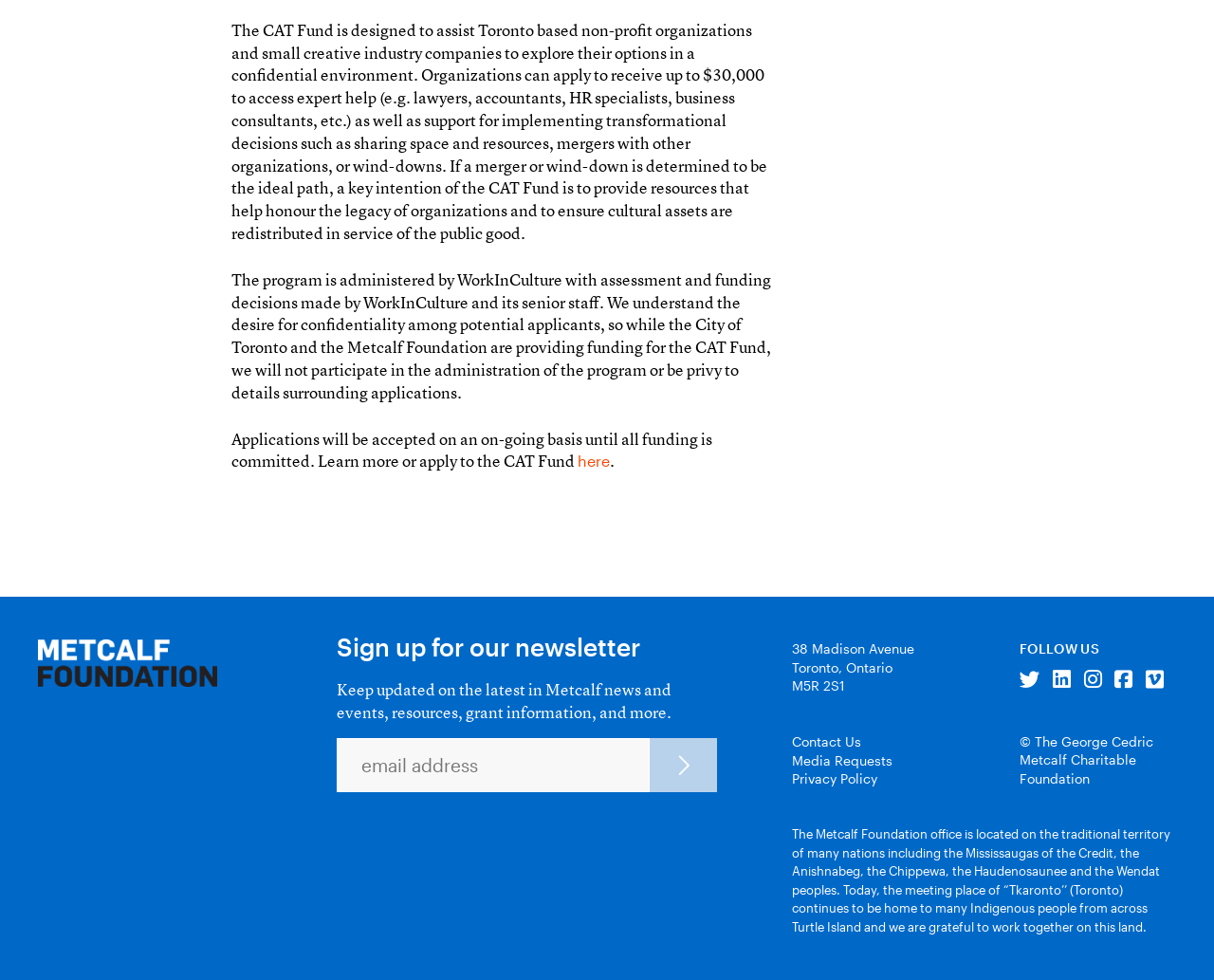What is the purpose of the CAT Fund?
Analyze the image and deliver a detailed answer to the question.

The purpose of the CAT Fund is to assist Toronto-based non-profit organizations and small creative industry companies to explore their options in a confidential environment, as stated in the first StaticText element.